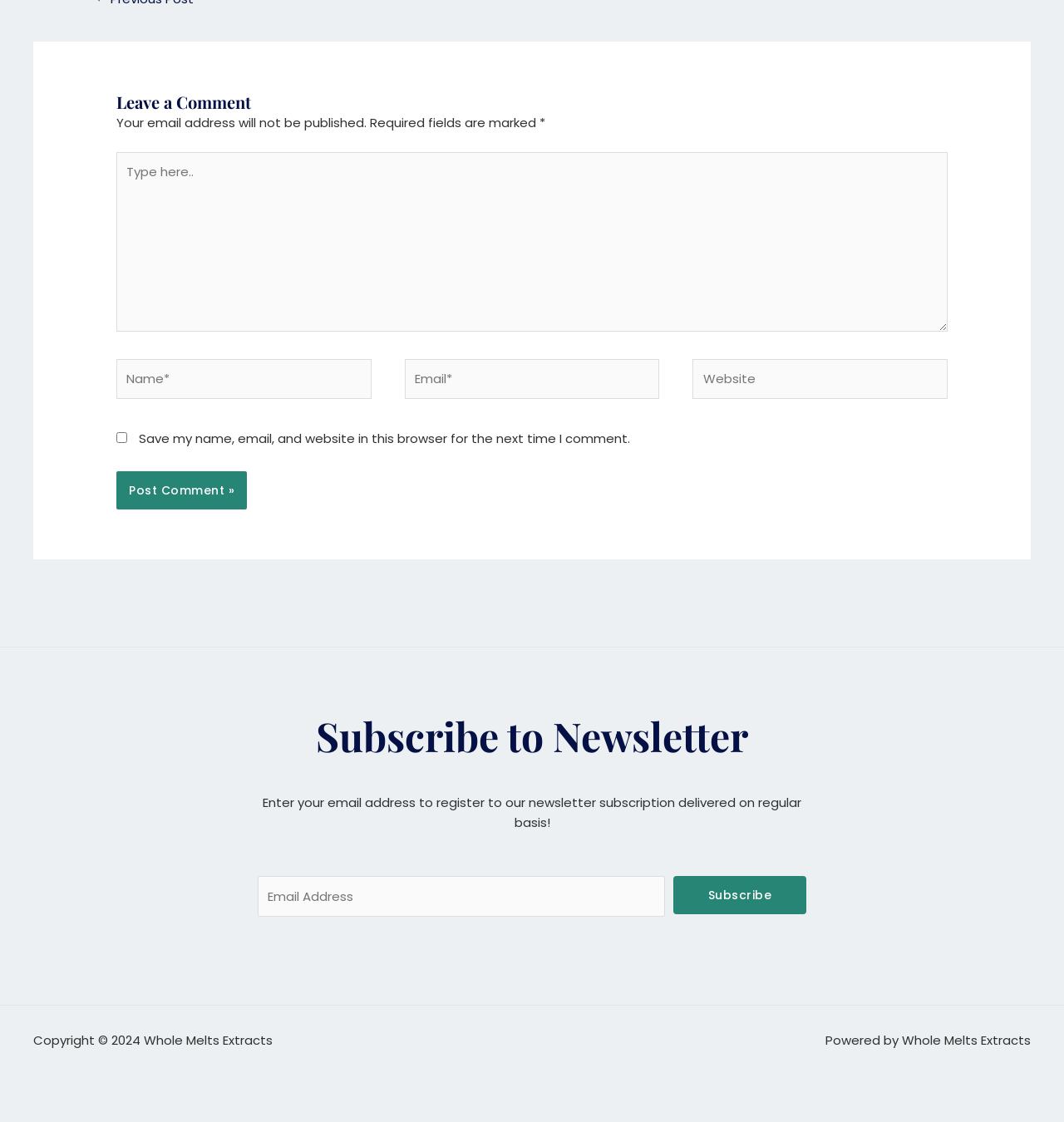Indicate the bounding box coordinates of the element that must be clicked to execute the instruction: "Leave a comment". The coordinates should be given as four float numbers between 0 and 1, i.e., [left, top, right, bottom].

[0.109, 0.082, 0.891, 0.101]